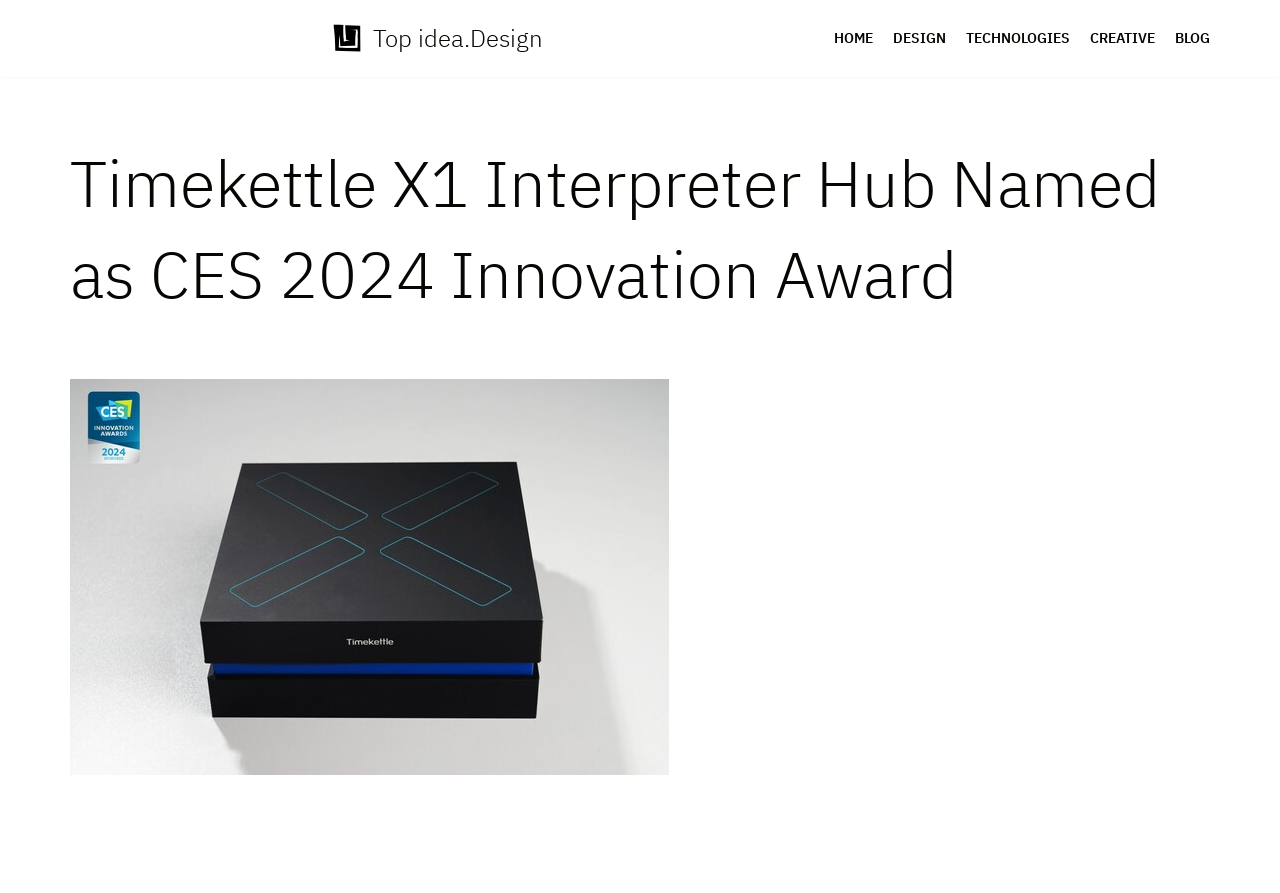Predict the bounding box for the UI component with the following description: "Technologies".

[0.755, 0.029, 0.836, 0.057]